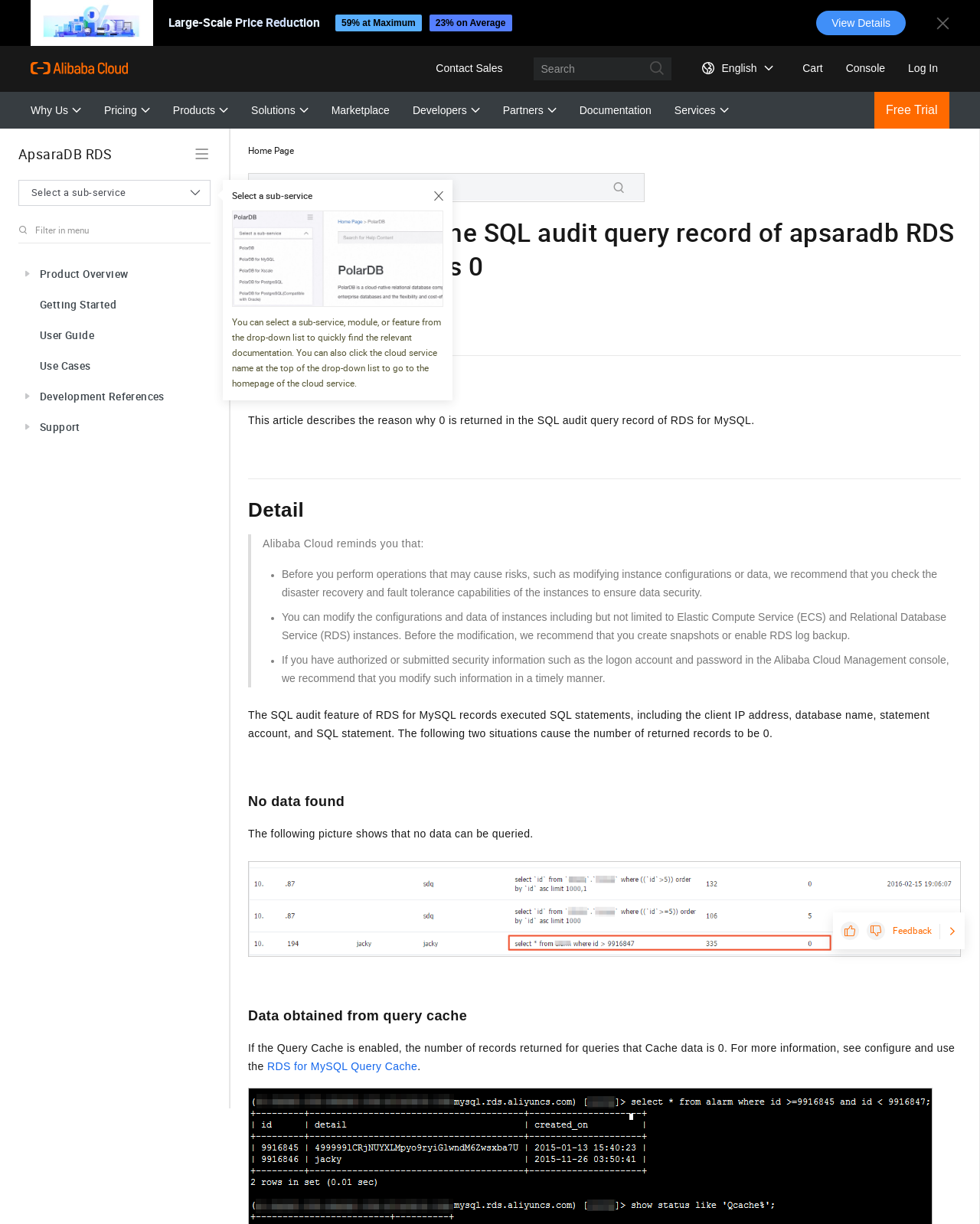Provide a brief response to the question below using one word or phrase:
What is the recommended action after authorizing or submitting security information?

Modify the information timely